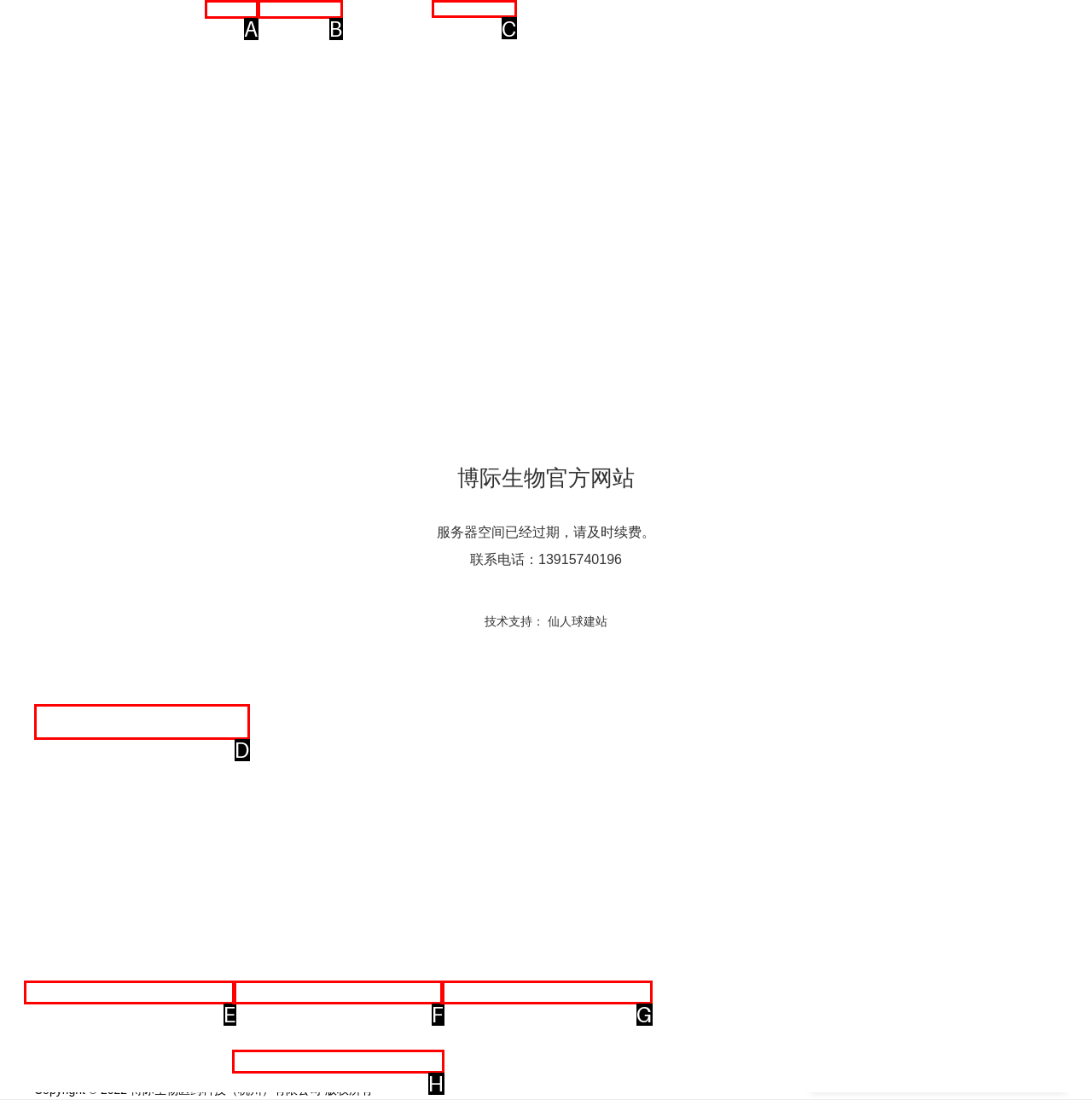Select the appropriate HTML element that needs to be clicked to finish the task: Check the business introduction
Reply with the letter of the chosen option.

C